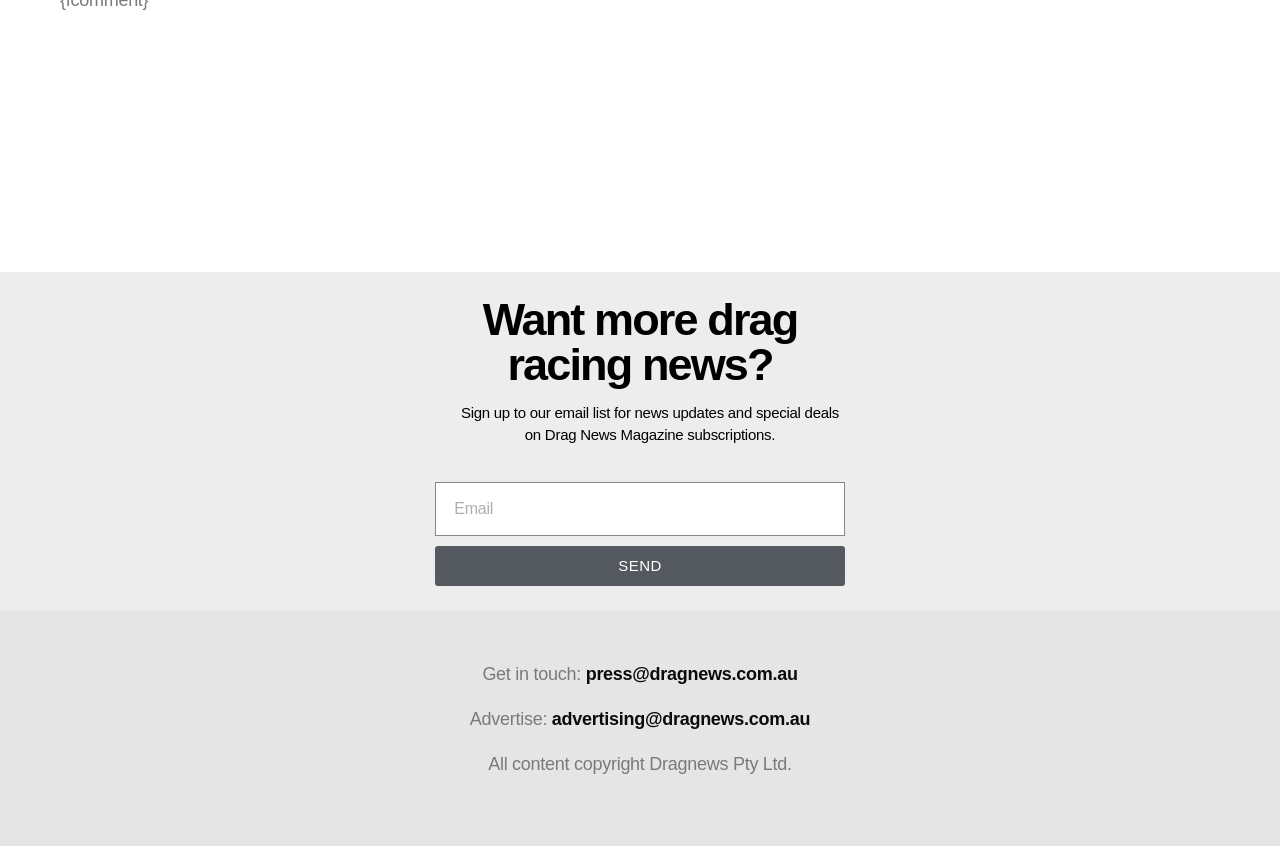What is the company name that owns the content?
Look at the image and respond with a one-word or short phrase answer.

Dragnews Pty Ltd